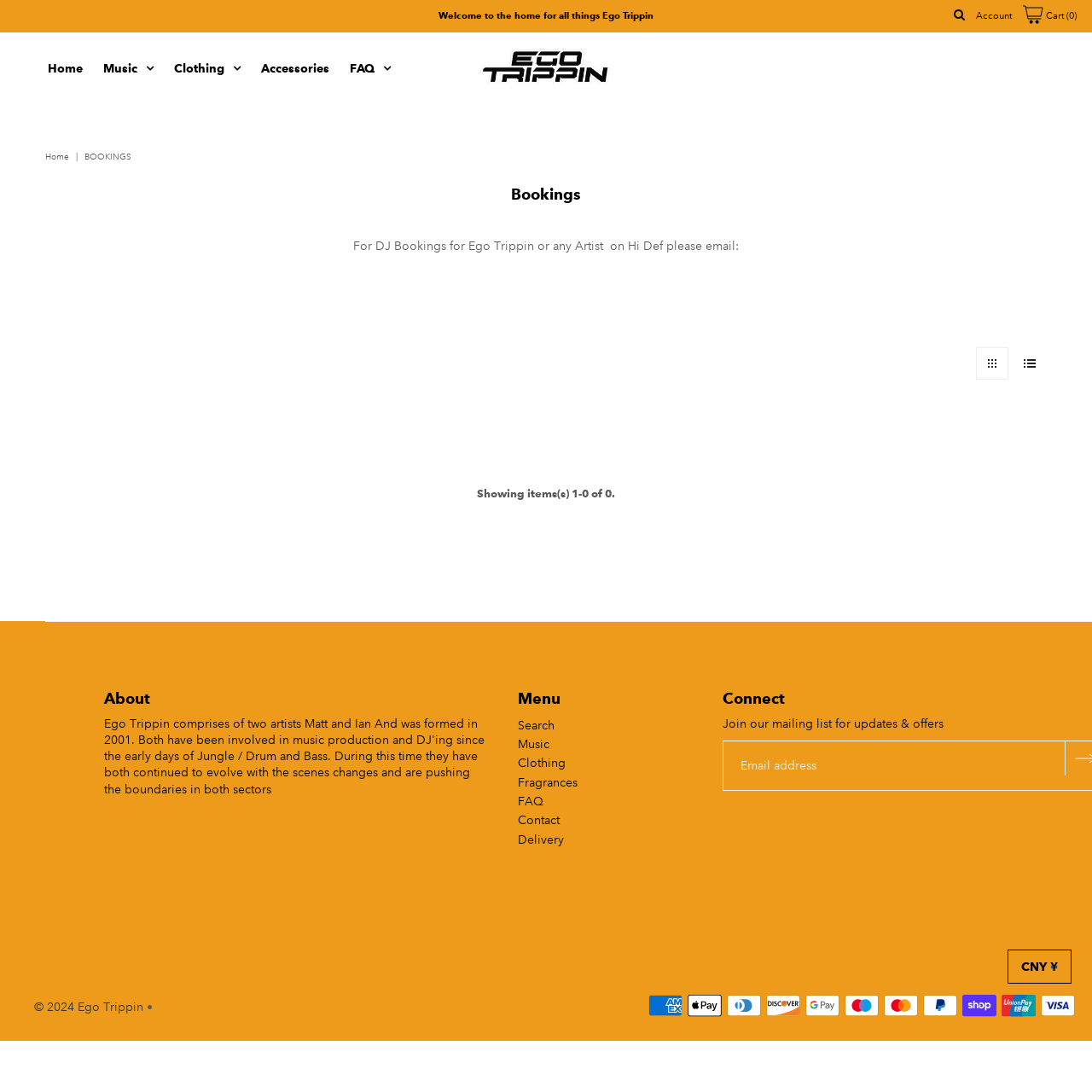Give a full account of the webpage's elements and their arrangement.

This webpage is about Ego Trippin, an artist or DJ, and provides information about bookings and other related topics. At the top of the page, there is a navigation menu with links to "Home", "Music", "Clothing", "Accessories", and "FAQ". Below the navigation menu, there is a welcome message that reads "Welcome to the home for all things Ego Trippin".

On the top right corner, there are links to "Account" and "Cart (0)" with a small icon next to the cart link. Below these links, there is a heading that reads "Bookings" and a paragraph of text that provides information about DJ bookings for Ego Trippin or any artist on Hi Def, with an email address to contact for bookings.

To the right of the bookings information, there is a section with a heading that reads "About" and another section with a heading that reads "Menu". The menu section has links to "Search", "Music", "Clothing", "Fragrances", "FAQ", "Contact", and "Delivery".

At the bottom of the page, there is a section with a heading that reads "Join our mailing list for updates & offers" and a link to join the mailing list. Below this section, there is a copyright notice that reads "© 2024 Ego Trippin" and a list of payment methods accepted, including American Express, Apple Pay, Diners Club, Discover, Google Pay, Maestro, Mastercard, PayPal, Shop Pay, Union Pay, and Visa.

There are several images on the page, including icons for the navigation menu, a small icon next to the cart link, and images for each of the payment methods listed at the bottom of the page.